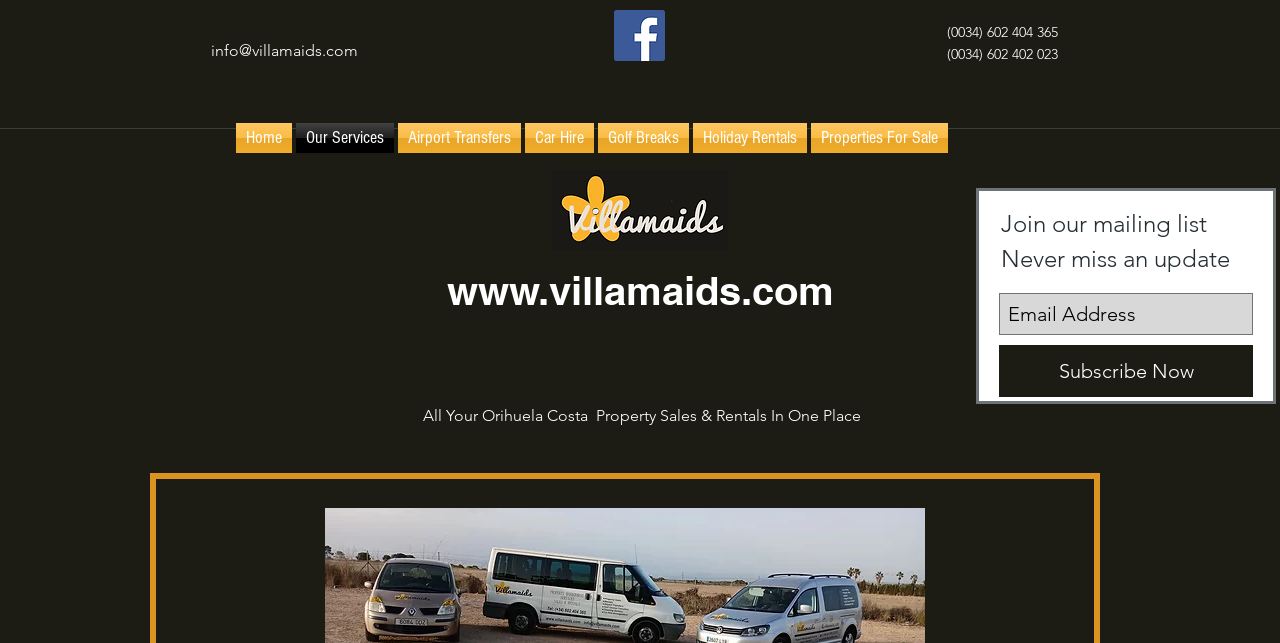Provide a thorough summary of the webpage.

This webpage is about a cleaning service company, Villamaids.com, which offers a full cleaning service to prepare properties for arrival. 

At the top left, there is a link to the company's email address, info@villamaids.com. Next to it, there is a list of social media links, including a Facebook link with a corresponding Facebook icon. On the right side of the top section, there are two phone numbers, (0034) 602 404 365 and (0034) 602 402 023.

Below the top section, there is a navigation menu with links to different pages, including Home, Our Services, Airport Transfers, Car Hire, Golf Breaks, Holiday Rentals, and Properties For Sale. 

To the right of the navigation menu, there is a logo of Villamaids.com, which is an image link. Above the logo, there is a heading with the company's website URL, www.villamaids.com.

On the right side of the page, there is a region with a title "Diavoorstelling" which contains a mailing list subscription form. The form has a heading "Join our mailing list" and a subheading "Never miss an update". It also includes a text box to input an email address and a "Subscribe Now" button.

Below the navigation menu, there is a static text describing the company's service, "All Your Orihuela Costa Property Sales & Rentals In One Place". 

At the bottom of the page, there is a heading "Airport Transfers" which seems to be a section title or a subheading.